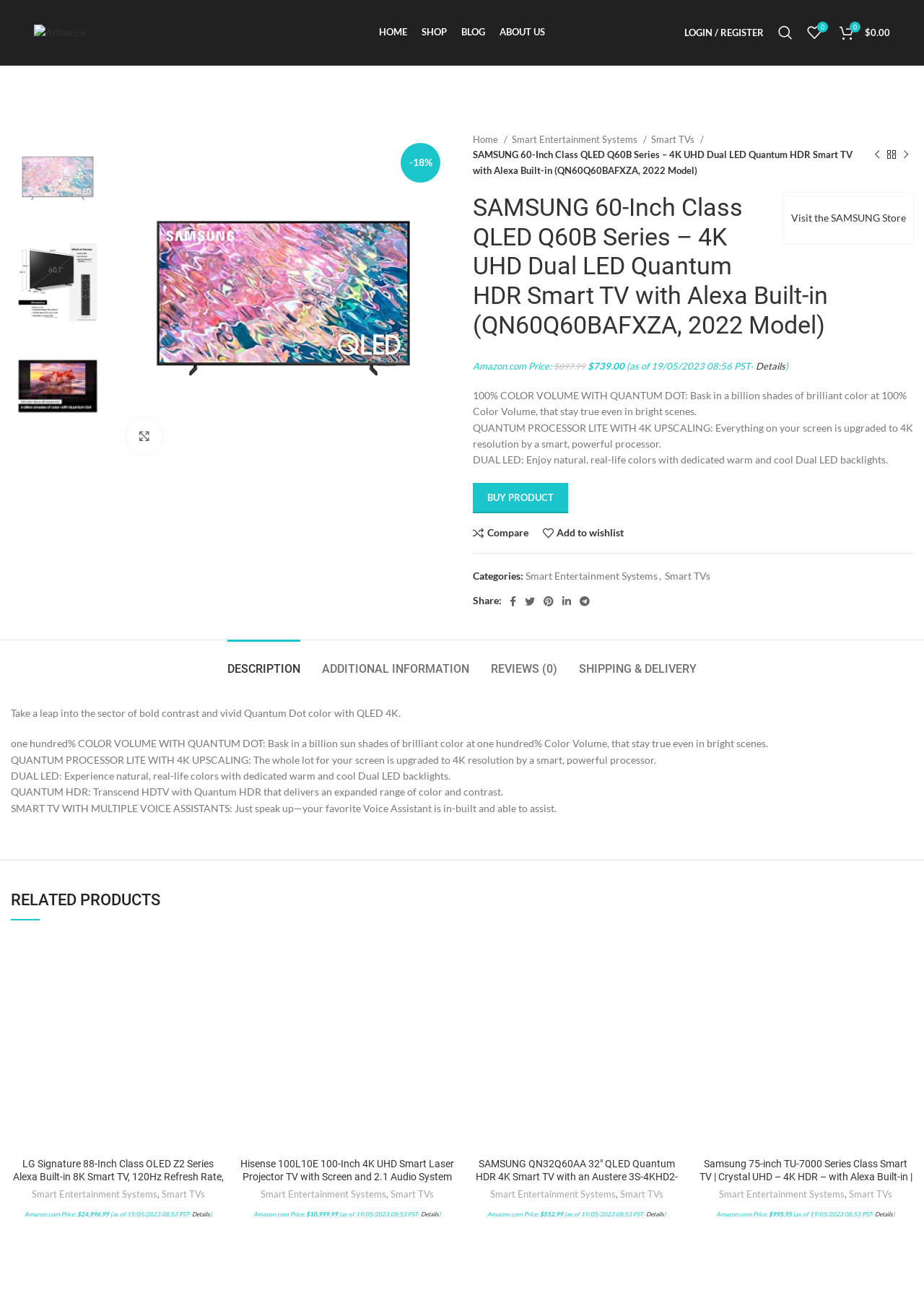Pinpoint the bounding box coordinates of the area that must be clicked to complete this instruction: "Search for a product".

[0.834, 0.014, 0.866, 0.036]